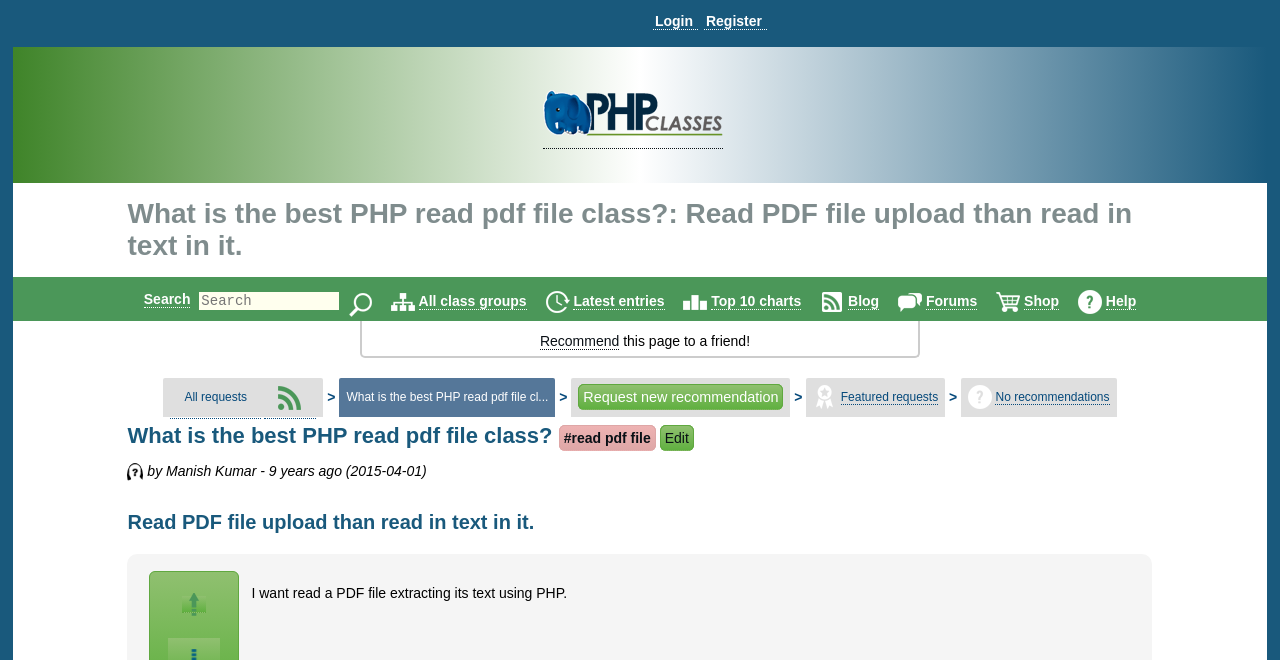Please find the bounding box coordinates of the section that needs to be clicked to achieve this instruction: "Click on Login".

[0.51, 0.02, 0.545, 0.045]